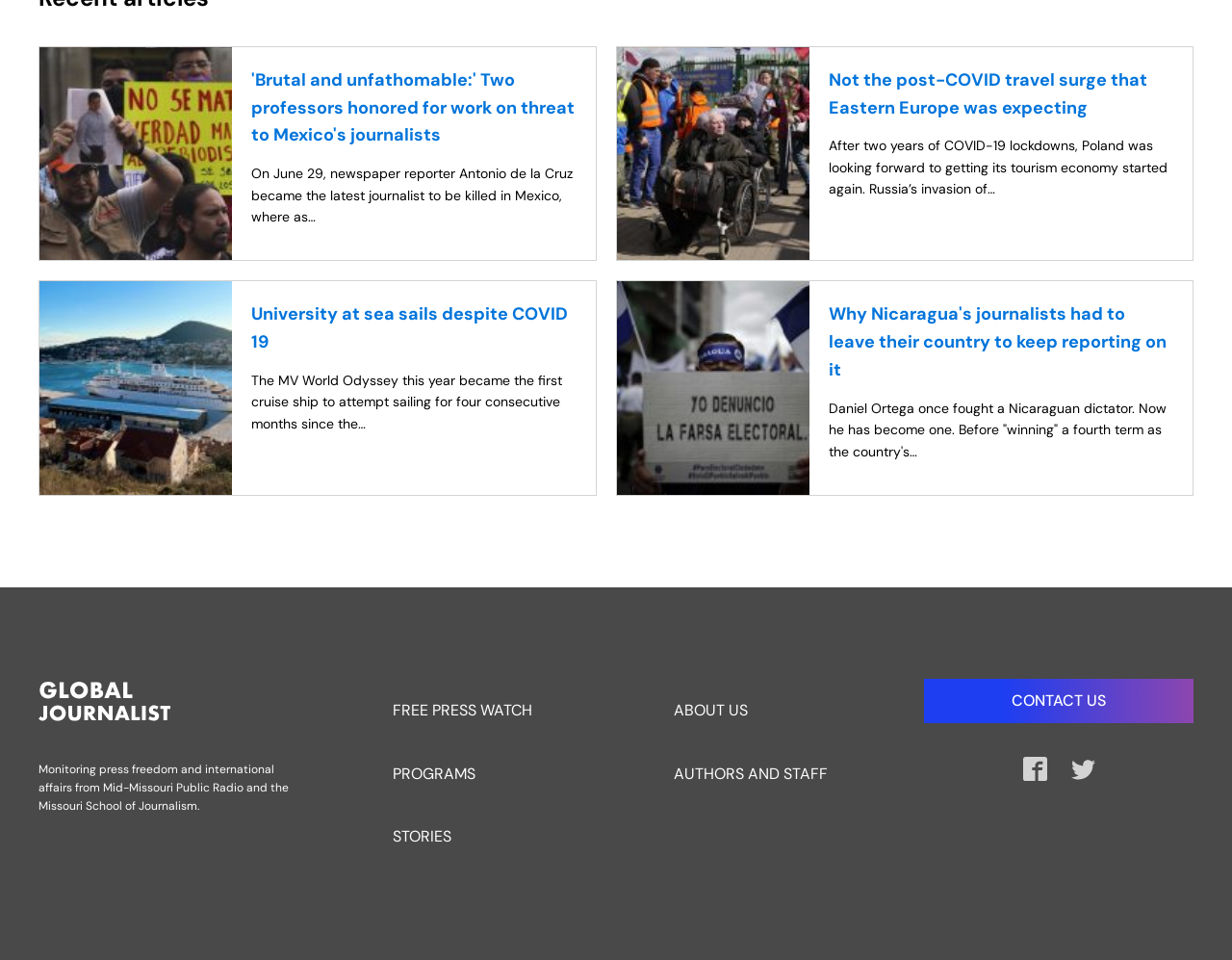From the element description Contact Us, predict the bounding box coordinates of the UI element. The coordinates must be specified in the format (top-left x, top-left y, bottom-right x, bottom-right y) and should be within the 0 to 1 range.

[0.75, 0.707, 0.969, 0.753]